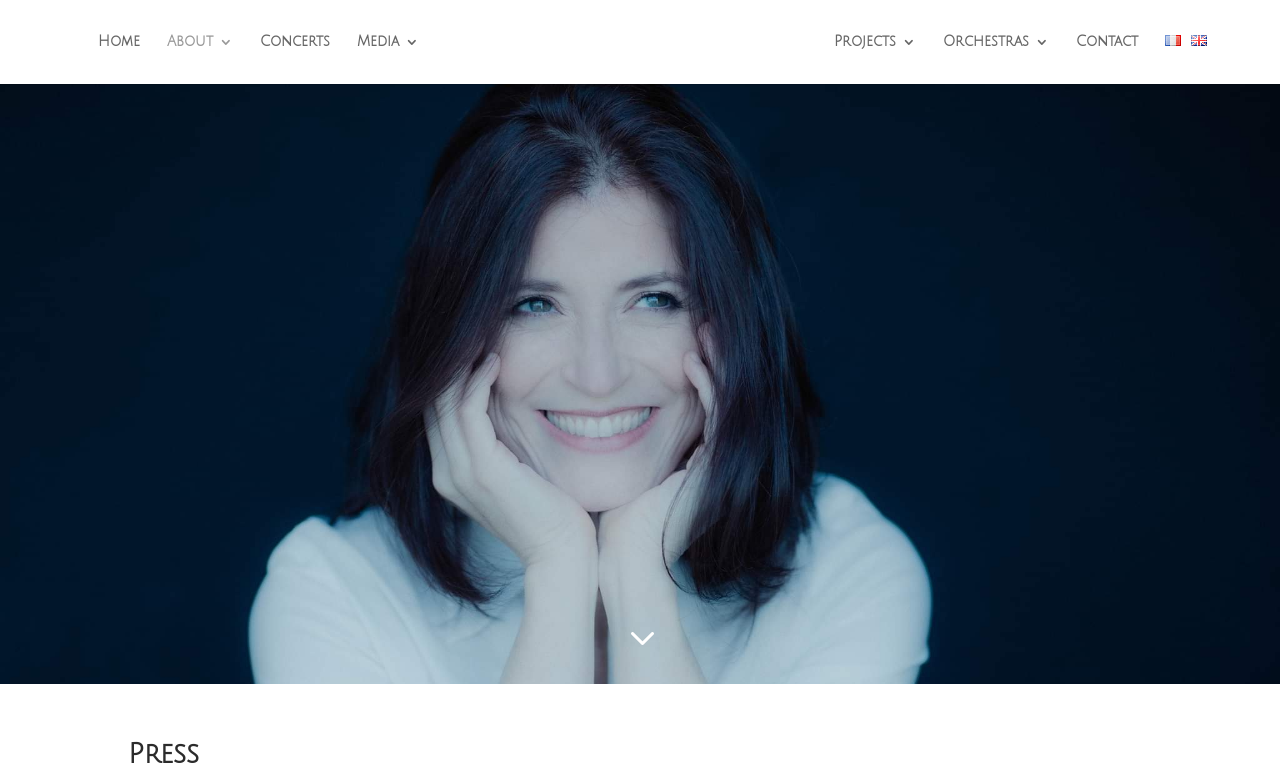What is the first menu item on the top navigation bar?
Please give a detailed and thorough answer to the question, covering all relevant points.

I examined the links at the top of the webpage and found that the first link is 'Home', which suggests it is the first menu item.